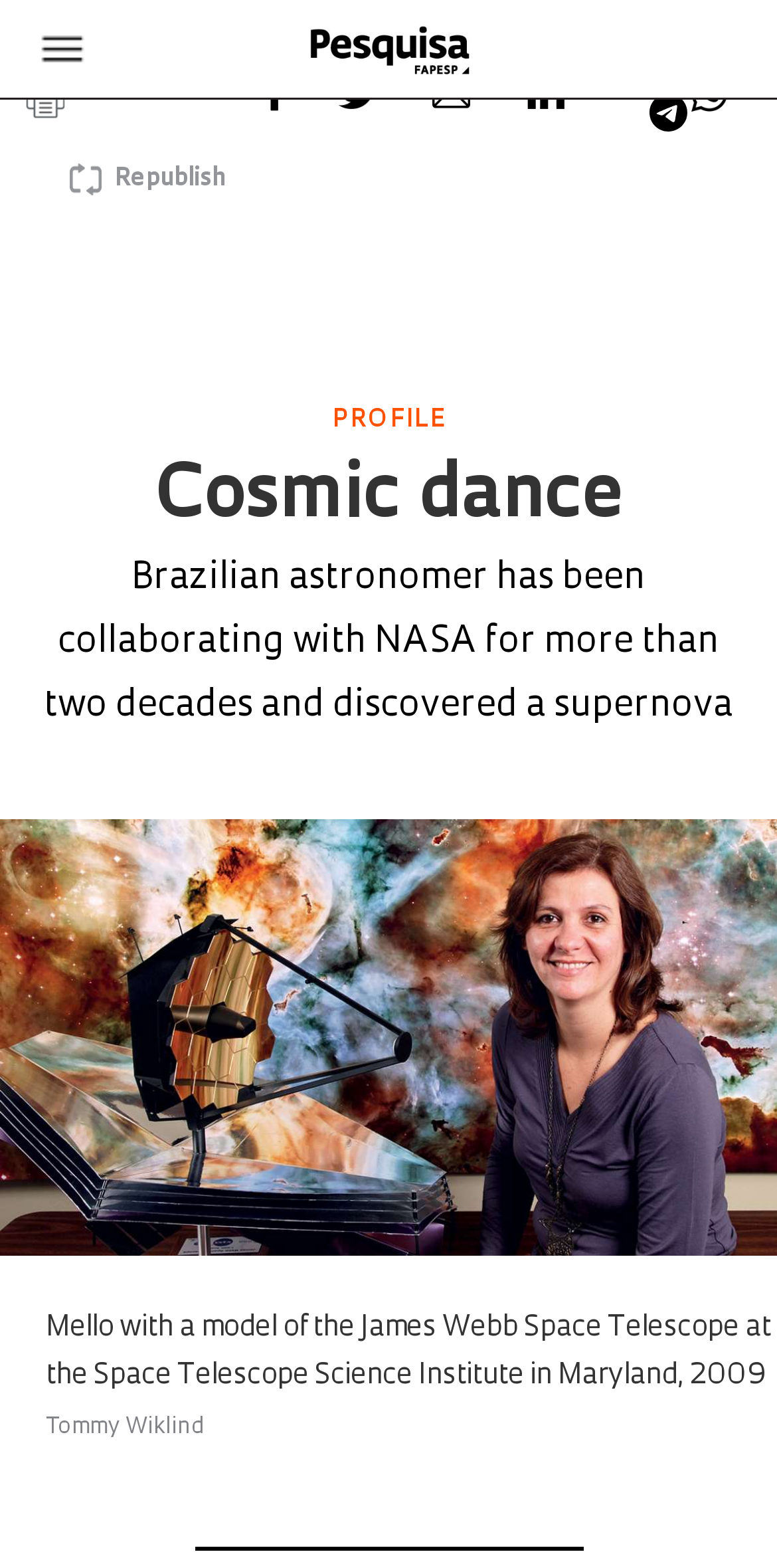Write an elaborate caption that captures the essence of the webpage.

The webpage is about the profile of Duilia de Mello, a Brazilian astronomer. At the top, there are two links on the left and right sides, respectively. Below them, there is a row of social media links, including Facebook, Twitter, Email, LinkedIn, and Whatsapp, each accompanied by a small icon. 

On the left side, there is a header section with the title "PROFILE" and a subheading "Cosmic dance". Below the title, there is a brief description of Duilia de Mello, mentioning that she has been collaborating with NASA for more than two decades and discovered a supernova. 

On the right side of the header section, there is a large image that takes up most of the page's width. The image is likely a portrait of Duilia de Mello, as there is a caption below it stating "Mello with a model of the James Webb Space Telescope at the Space Telescope Science Institute in Maryland, 2009". The caption also credits the photographer, Tommy Wiklind. 

At the bottom of the page, there is a horizontal separator line.